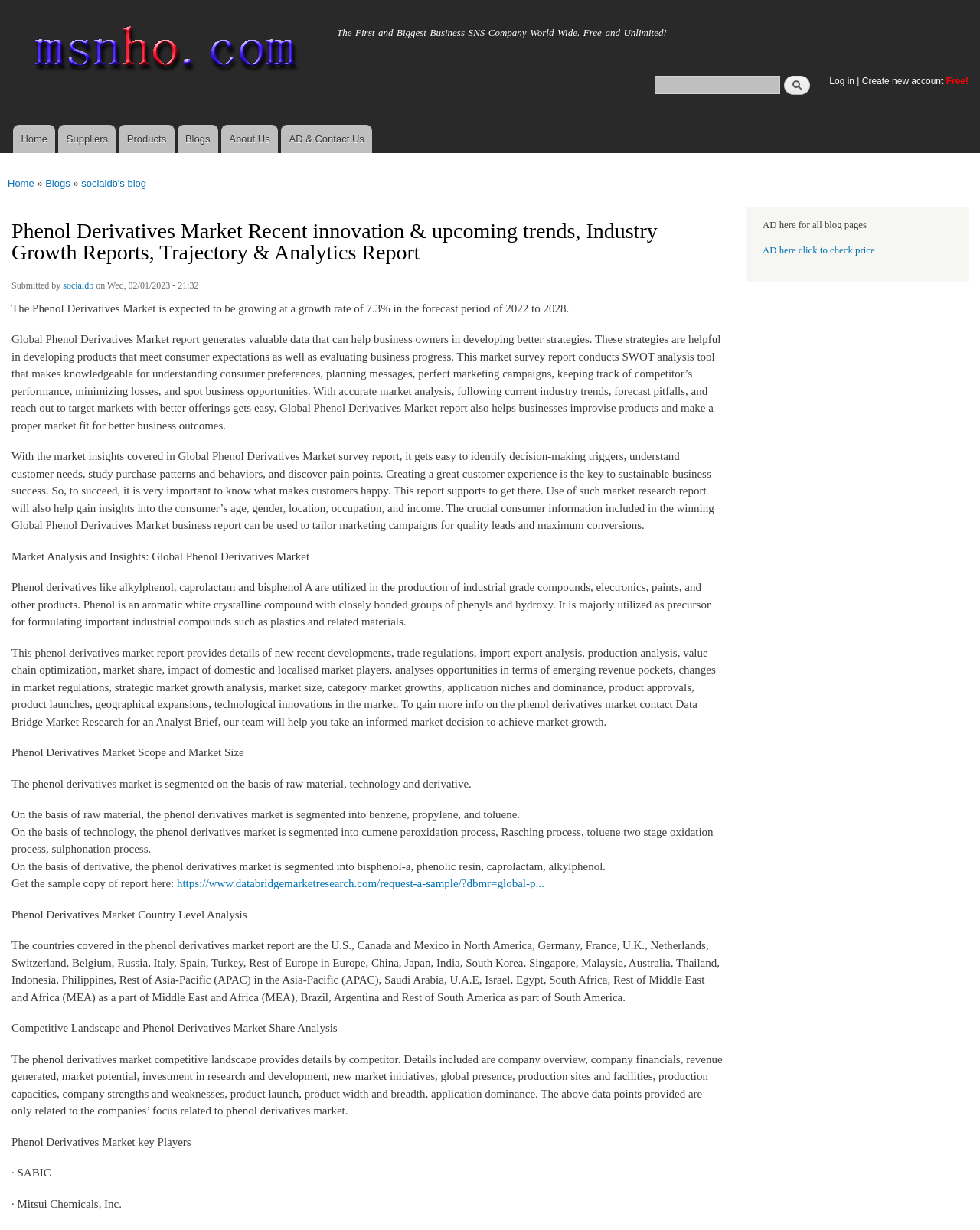Find and specify the bounding box coordinates that correspond to the clickable region for the instruction: "Log in to the website".

[0.846, 0.061, 0.872, 0.07]